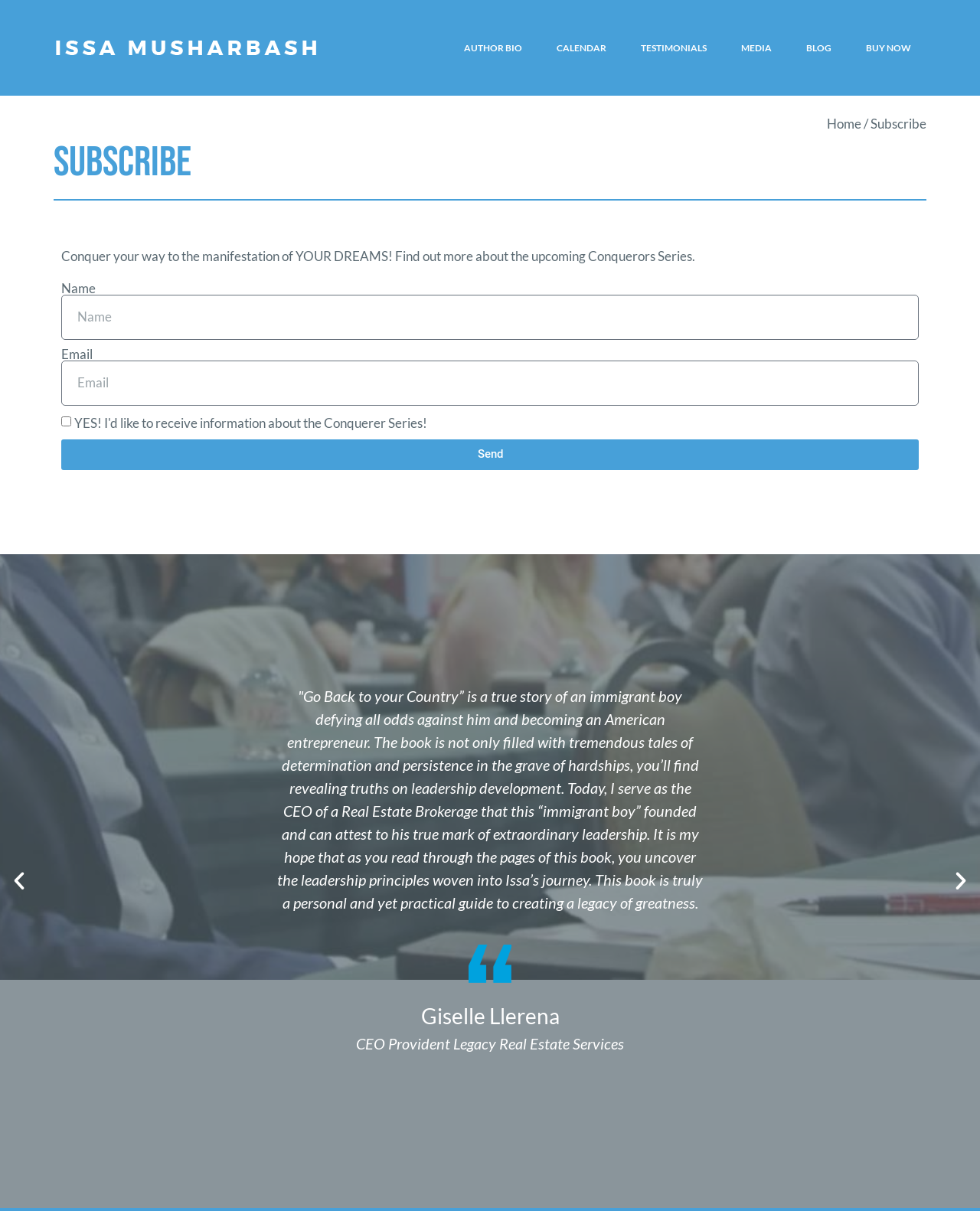Determine the bounding box coordinates of the clickable region to follow the instruction: "Click the 'Send' button".

[0.062, 0.363, 0.938, 0.388]